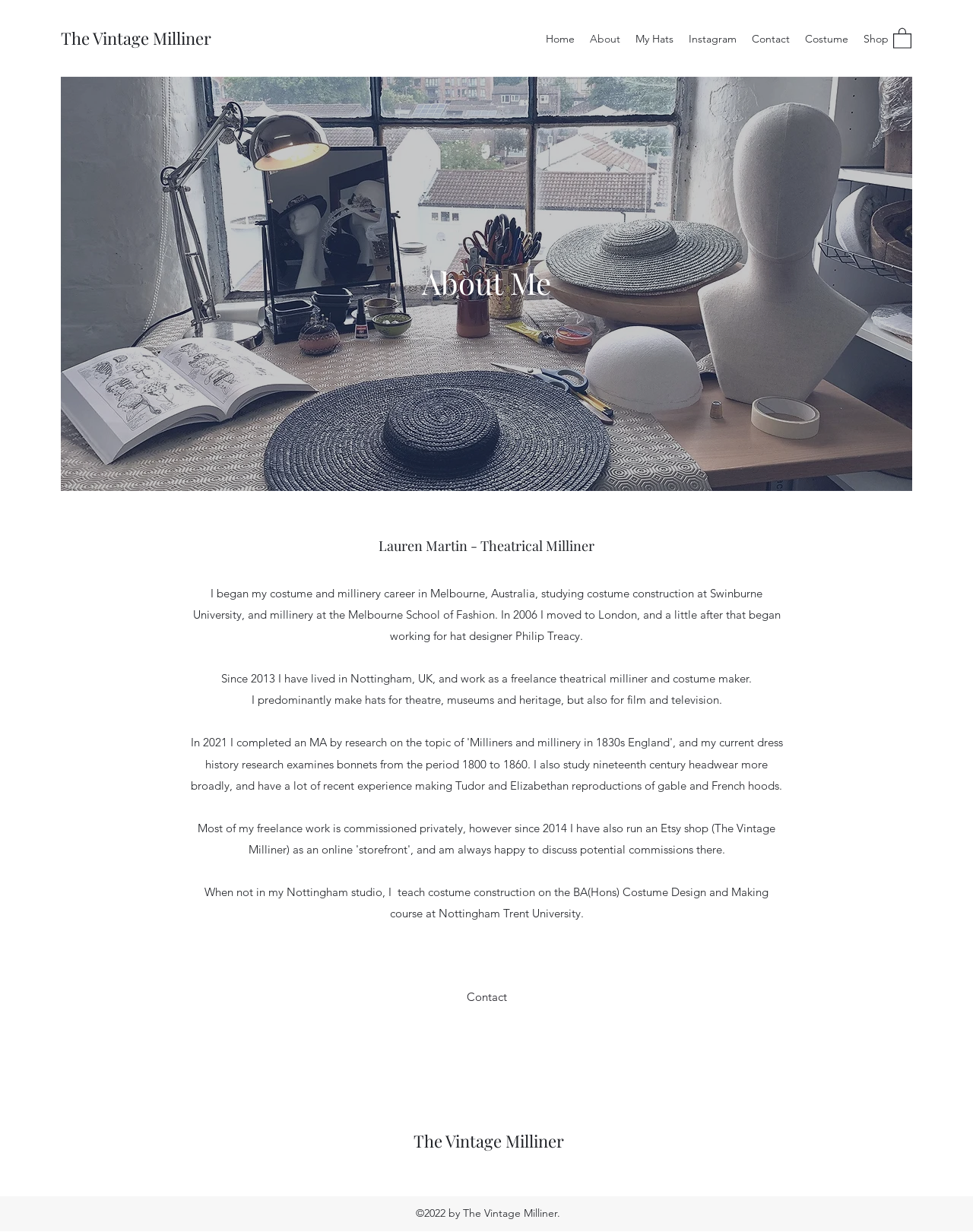Please find the bounding box coordinates of the clickable region needed to complete the following instruction: "Contact the milliner". The bounding box coordinates must consist of four float numbers between 0 and 1, i.e., [left, top, right, bottom].

[0.48, 0.8, 0.521, 0.818]